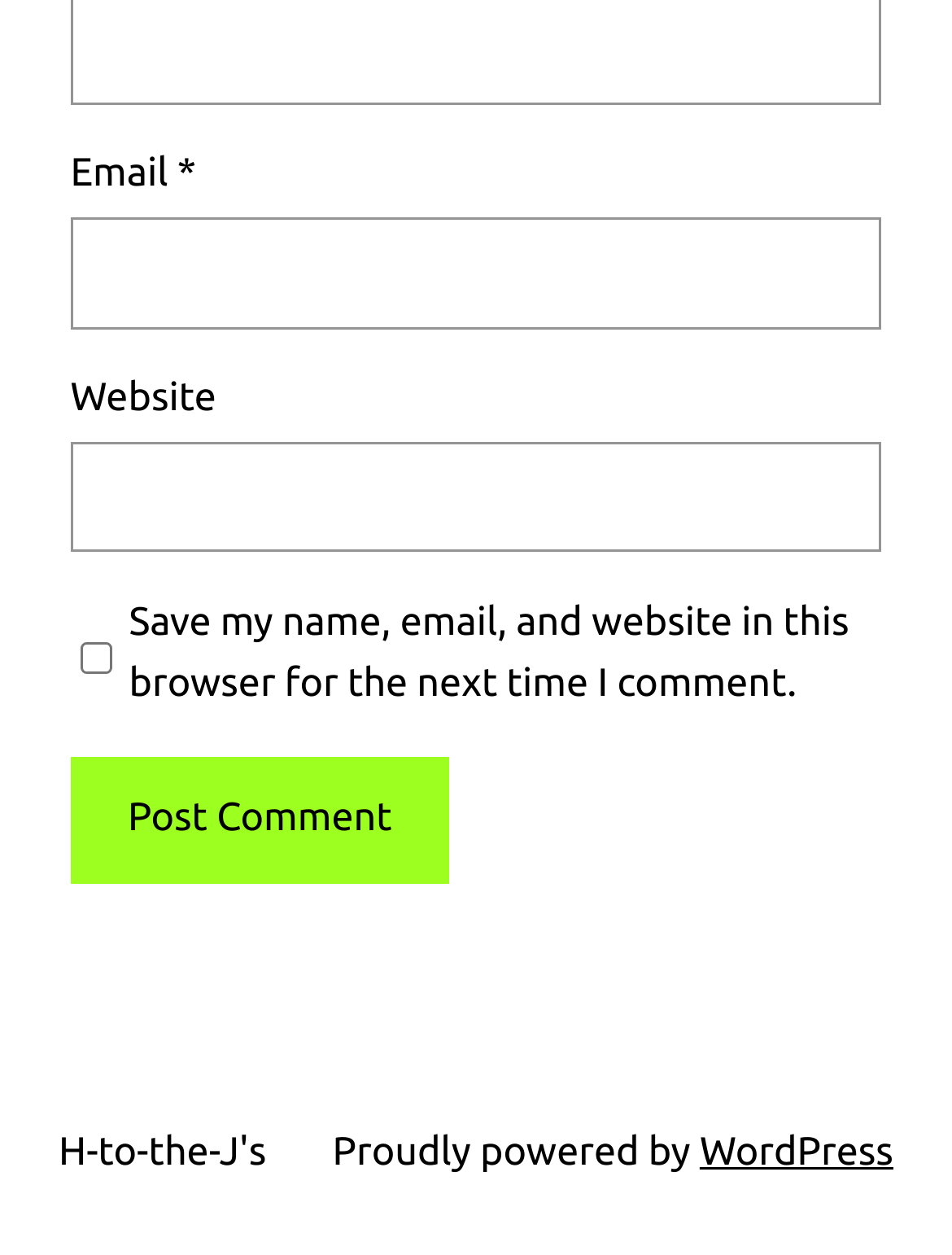Determine the bounding box coordinates for the HTML element described here: "parent_node: Website name="url"".

[0.074, 0.352, 0.926, 0.441]